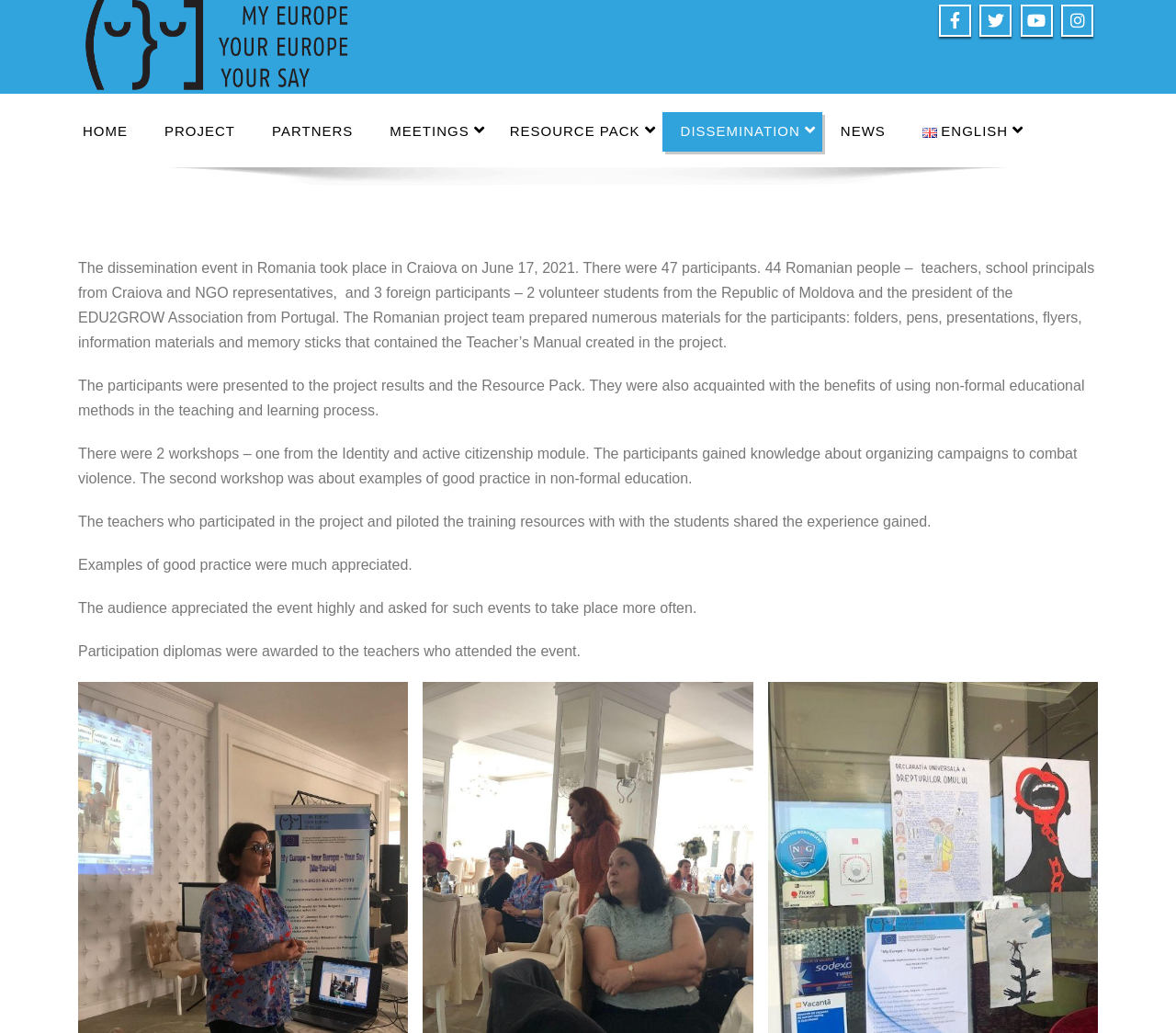Bounding box coordinates are specified in the format (top-left x, top-left y, bottom-right x, bottom-right y). All values are floating point numbers bounded between 0 and 1. Please provide the bounding box coordinate of the region this sentence describes: Partners

[0.216, 0.109, 0.316, 0.146]